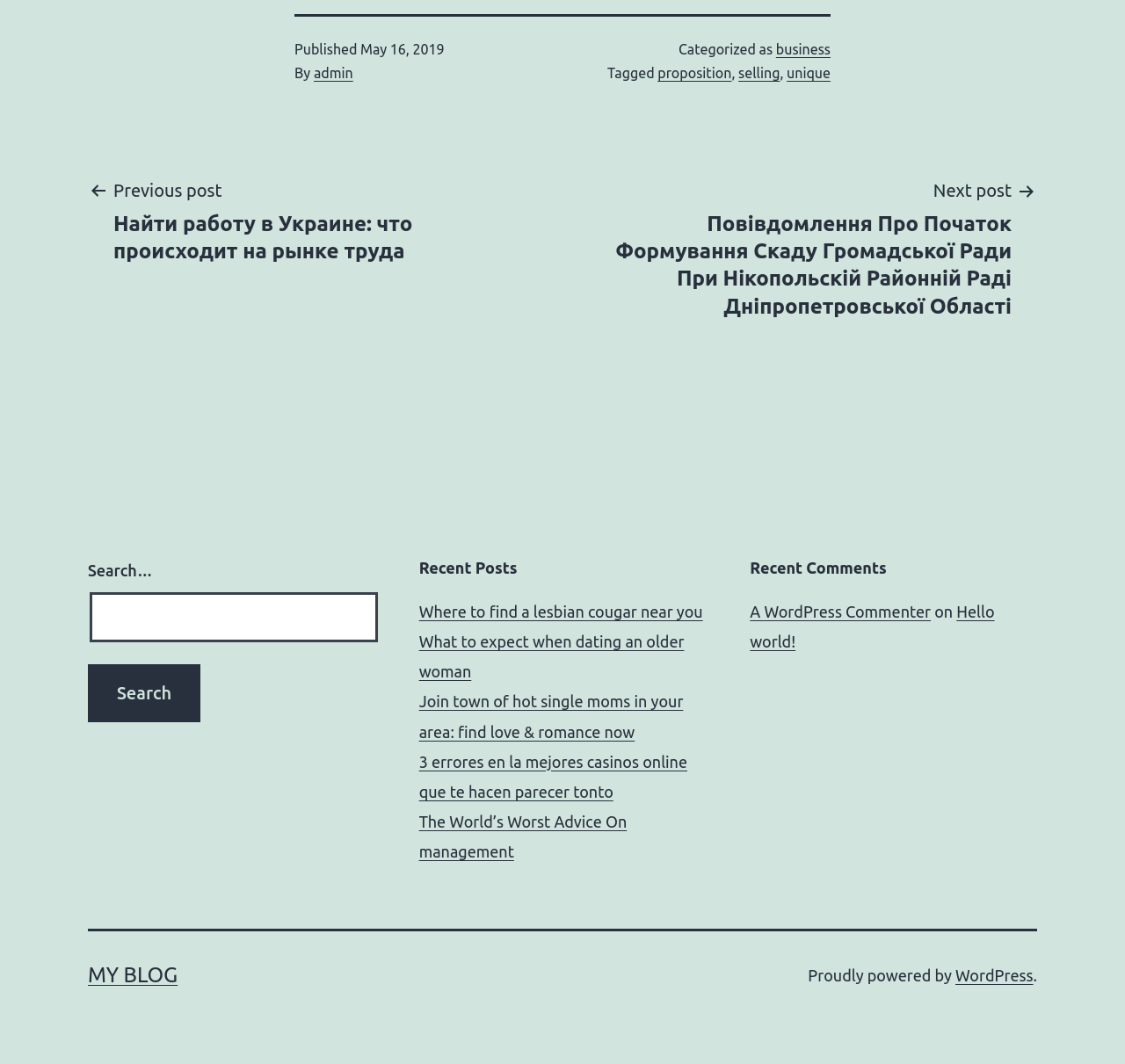How many recent posts are listed?
Please provide a full and detailed response to the question.

I counted the number of links under the 'Recent Posts' section, and there are 5 links, which represent 5 recent posts.